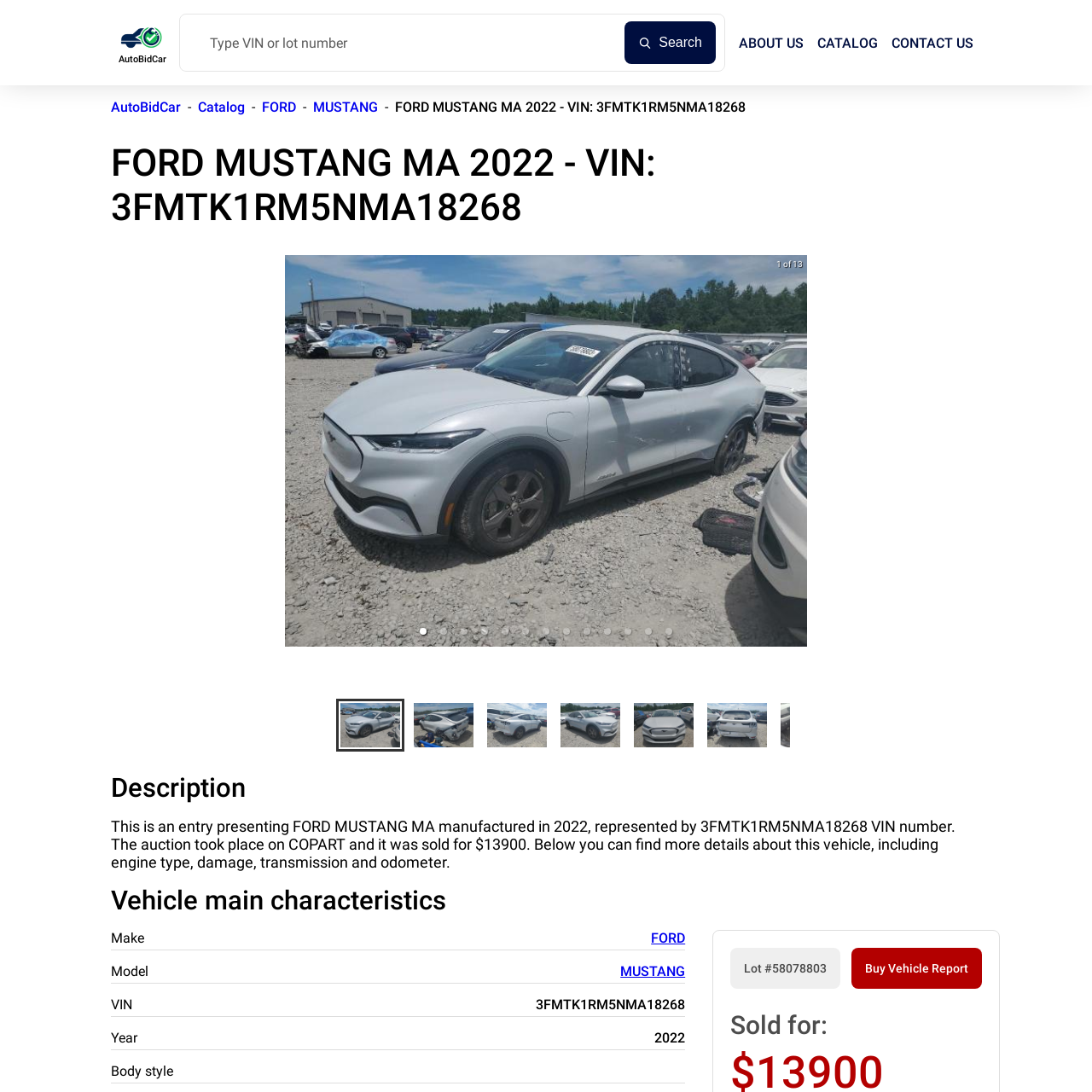Please scrutinize the image marked by the red boundary and answer the question that follows with a detailed explanation, using the image as evidence: 
What is the primary characteristic of the 2022 Ford Mustang's design?

The caption describes the 2022 Ford Mustang as having a 'sporty character', which is evident from its sleek lines and dynamic stance, making it an appealing choice for car enthusiasts who value a sporty design.